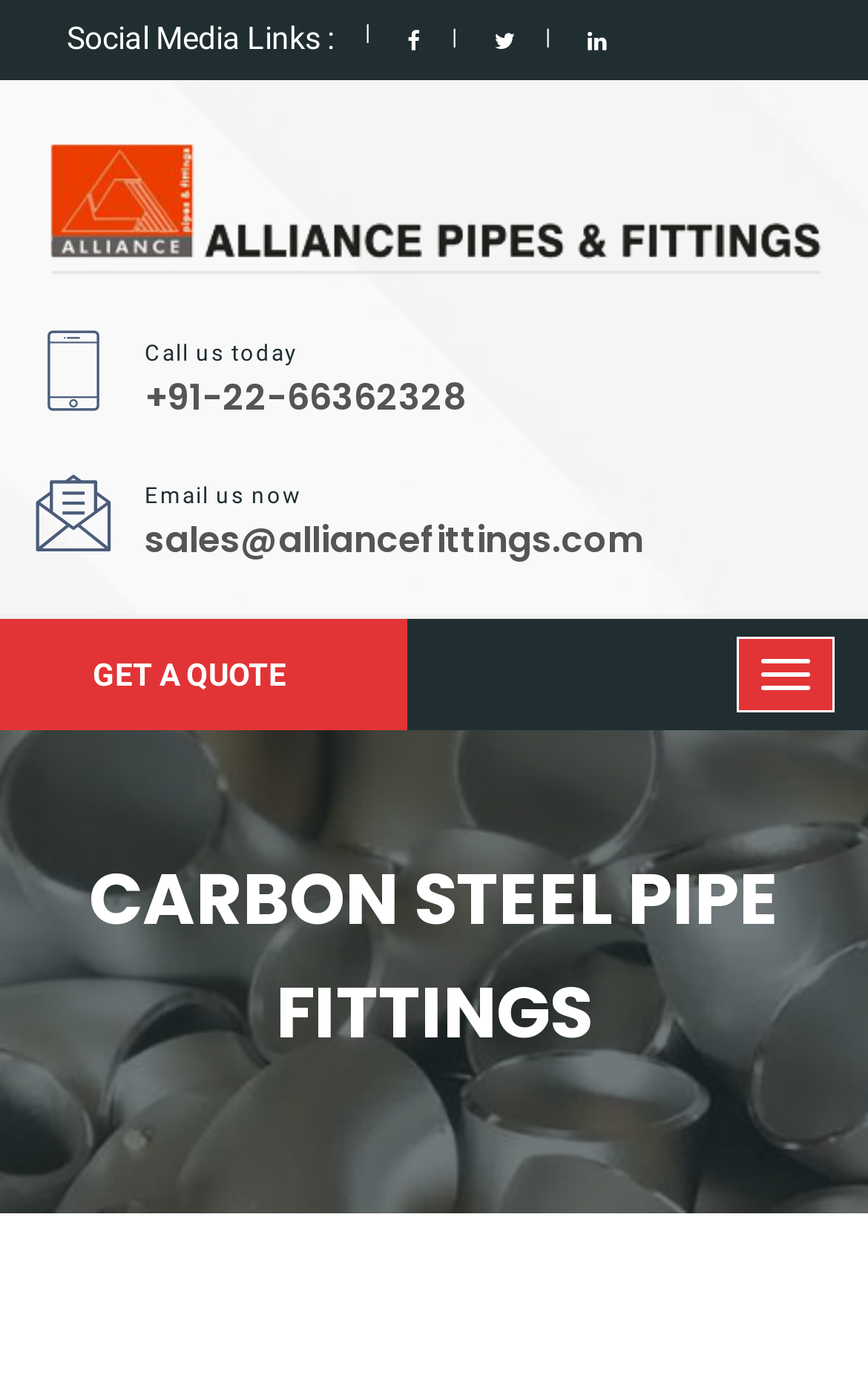What is the company's phone number?
Please answer the question with as much detail and depth as you can.

I found the phone number by looking at the 'Call us today' section, where it is listed as '+91-22-66362328'.